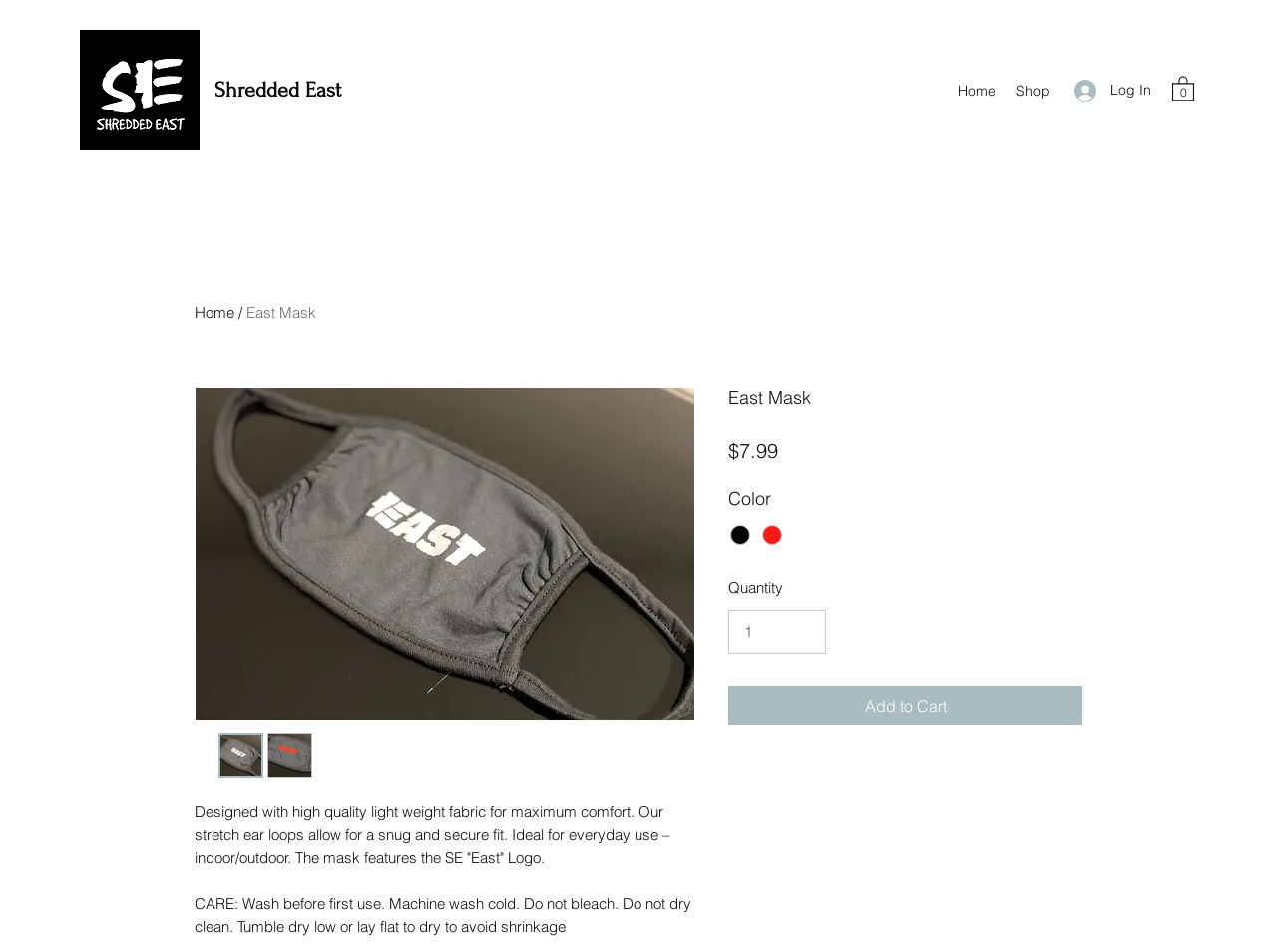Identify the bounding box coordinates of the part that should be clicked to carry out this instruction: "Go to shopping cart".

[0.918, 0.079, 0.935, 0.106]